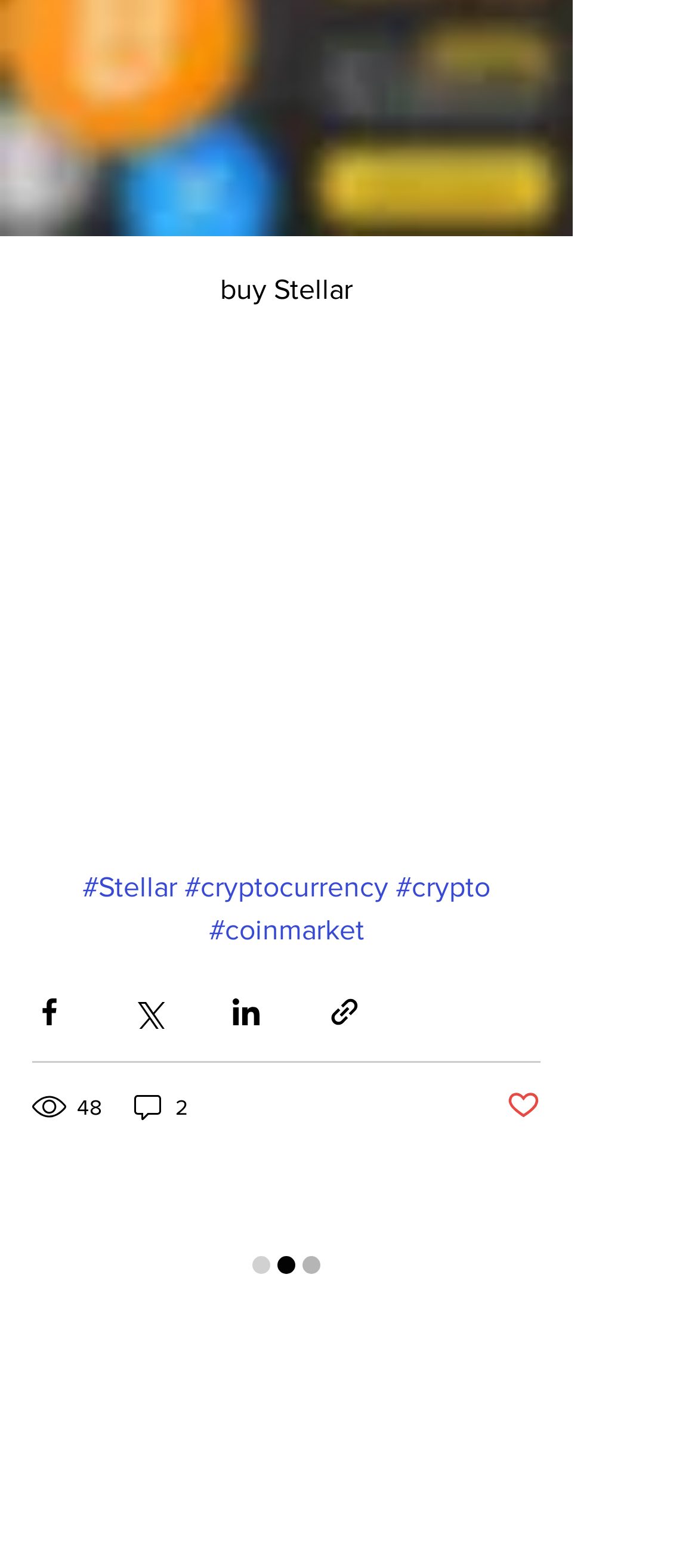Provide a short answer using a single word or phrase for the following question: 
How many views does the article have?

48